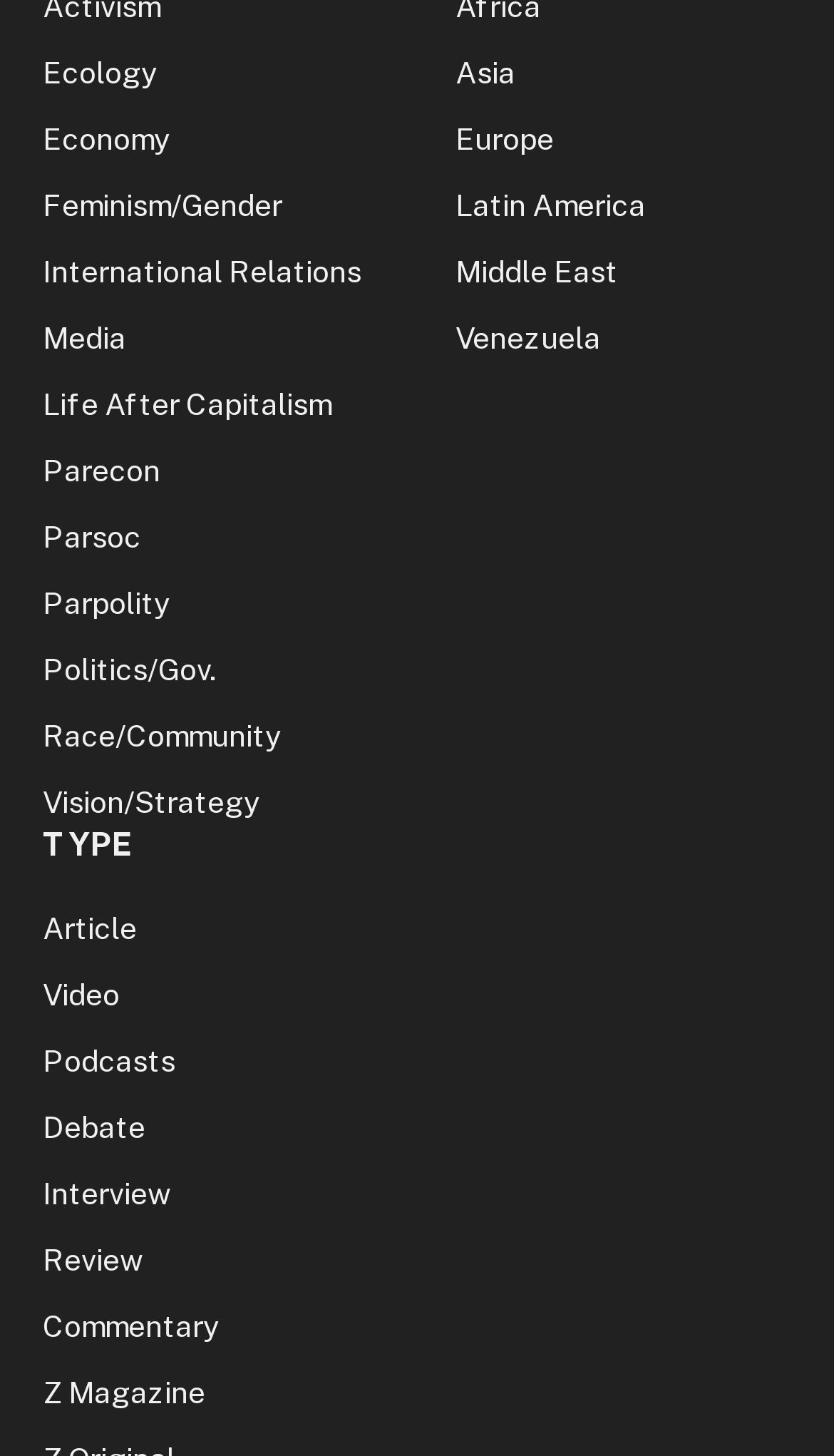Determine the bounding box coordinates of the clickable element to achieve the following action: 'Click on the 'Ecology' link'. Provide the coordinates as four float values between 0 and 1, formatted as [left, top, right, bottom].

[0.051, 0.038, 0.187, 0.061]